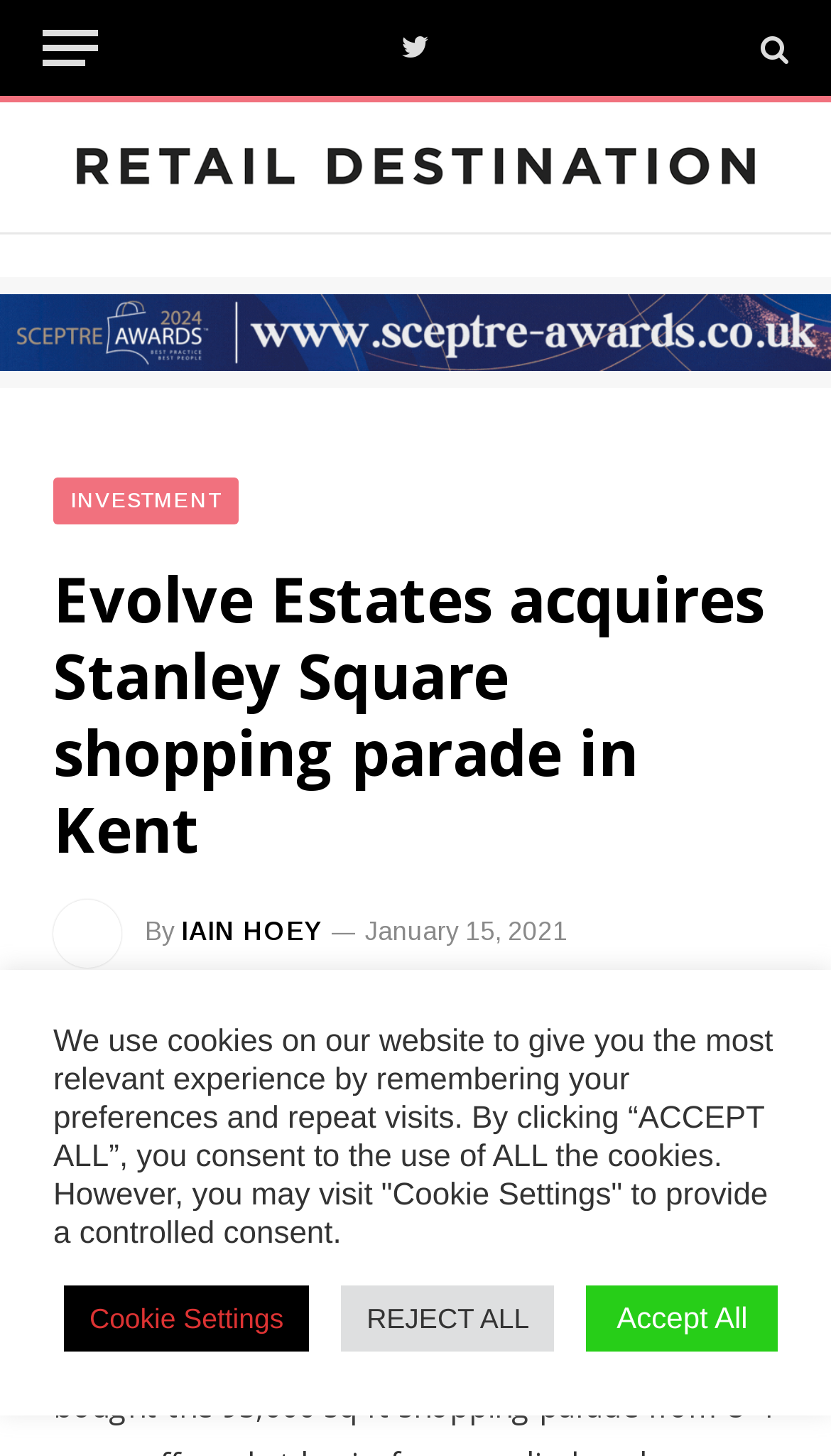From the screenshot, find the bounding box of the UI element matching this description: "title="Show More Social Sharing"". Supply the bounding box coordinates in the form [left, top, right, bottom], each a float between 0 and 1.

[0.838, 0.727, 0.936, 0.783]